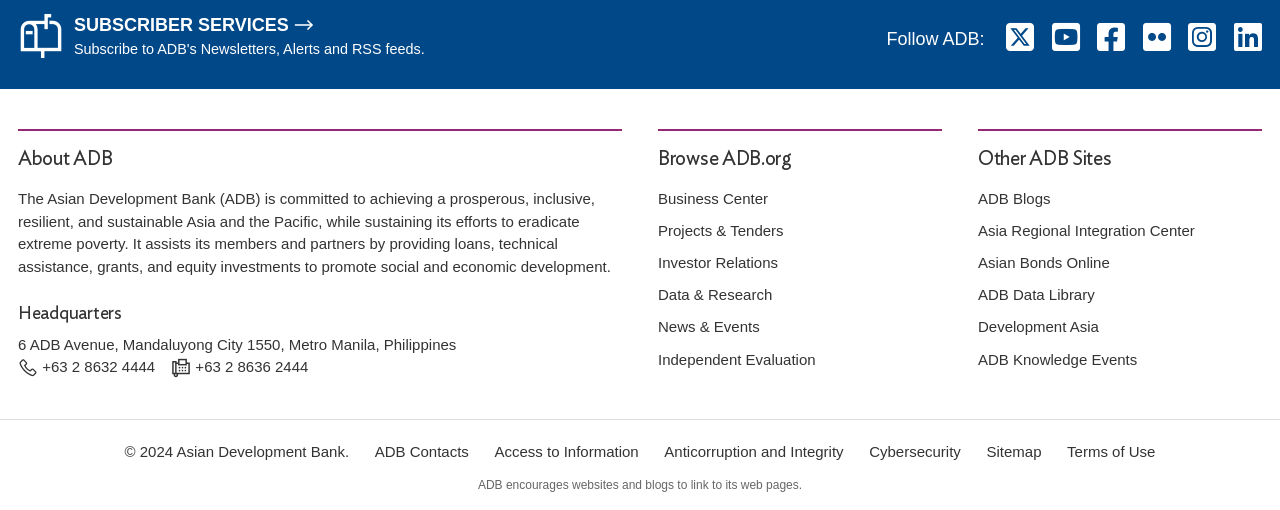Locate the bounding box coordinates of the element I should click to achieve the following instruction: "Learn about ADB's headquarters".

[0.014, 0.592, 0.486, 0.639]